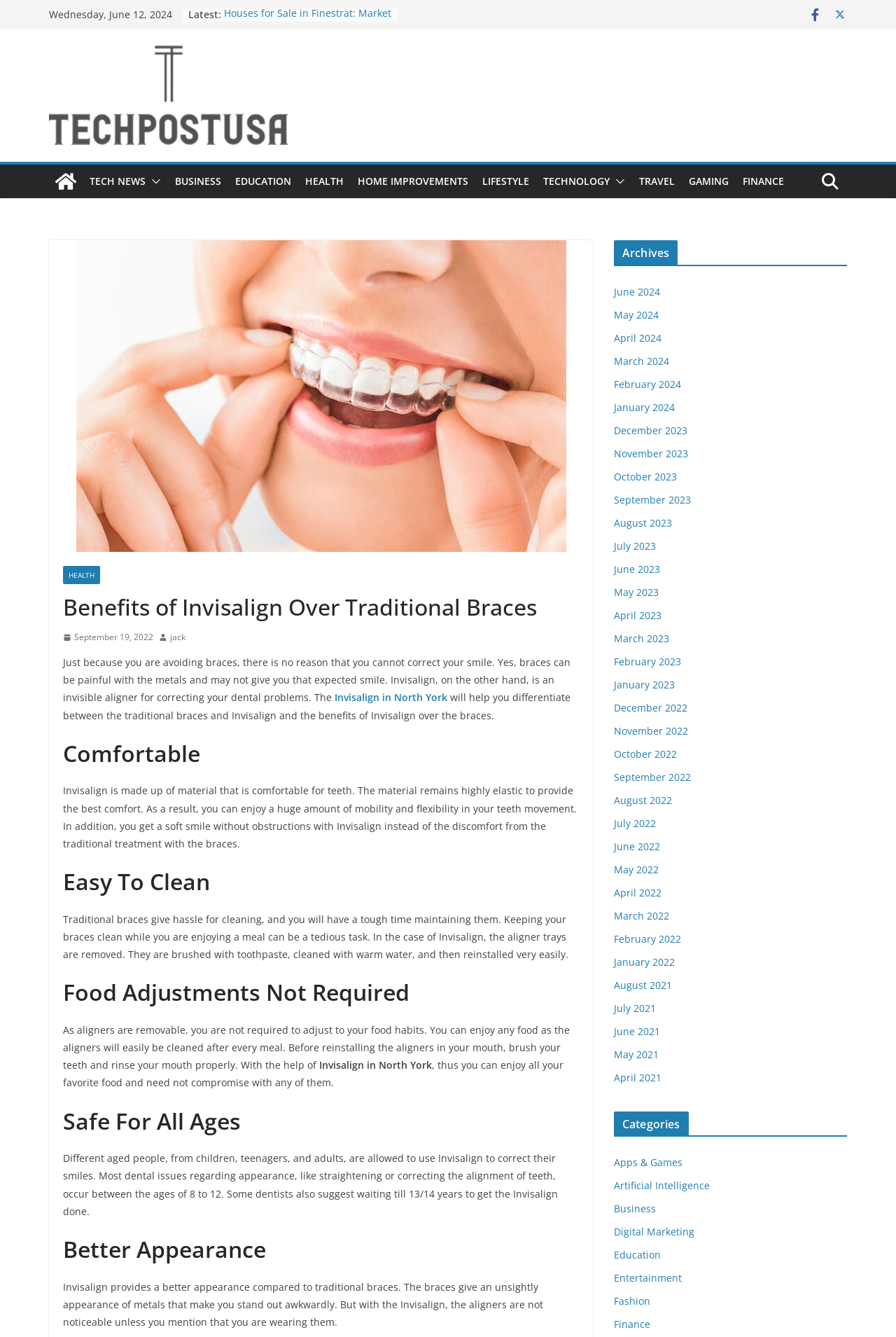What is the topic of the article with the heading 'Benefits of Invisalign Over Traditional Braces'?
Using the image as a reference, give a one-word or short phrase answer.

Invisalign vs Traditional Braces